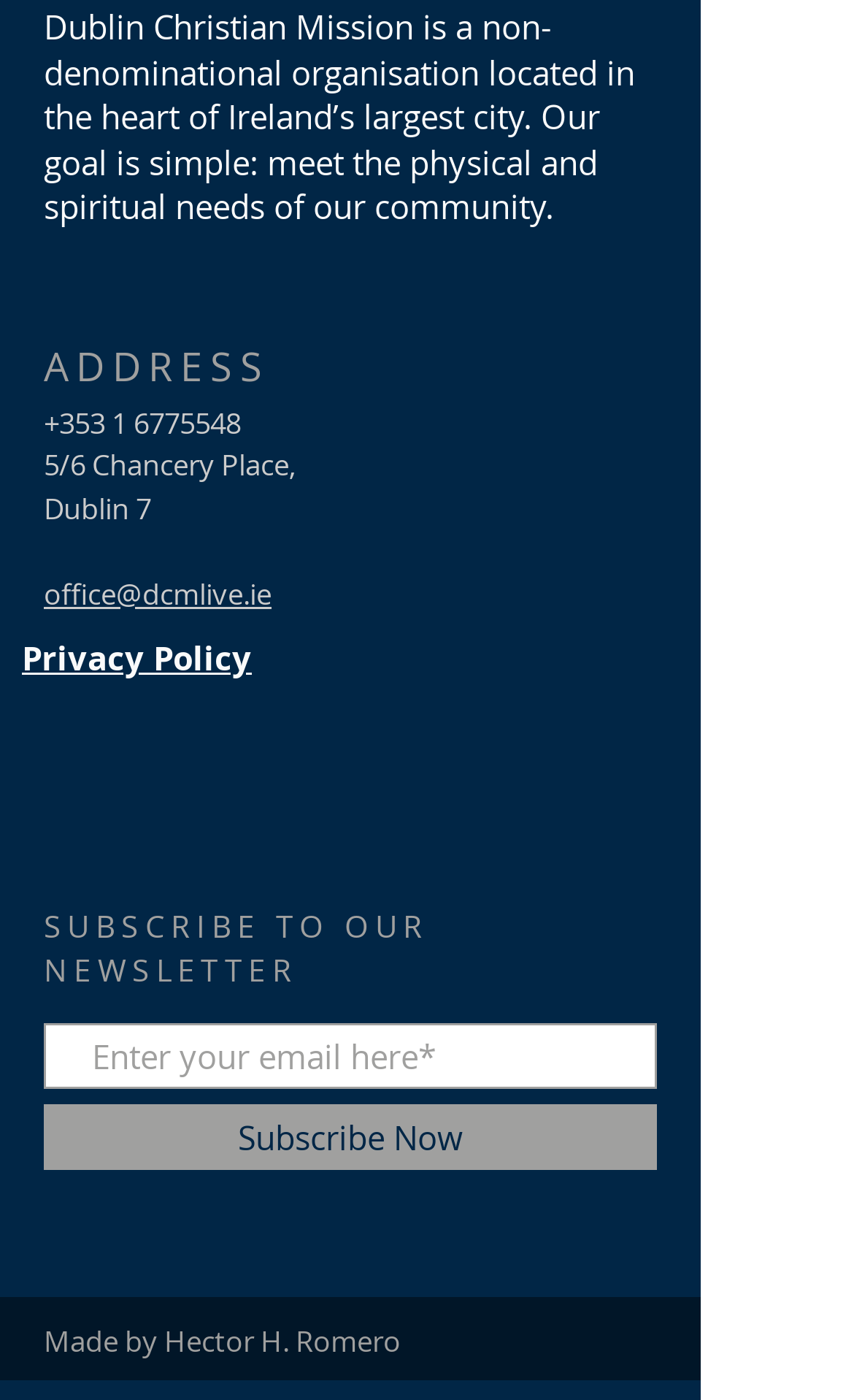What is the name of the person who made the website?
Make sure to answer the question with a detailed and comprehensive explanation.

The name of the person who made the website can be found in the StaticText element with the text 'Made by Hector H. Romero', which is located at the bottom of the webpage.